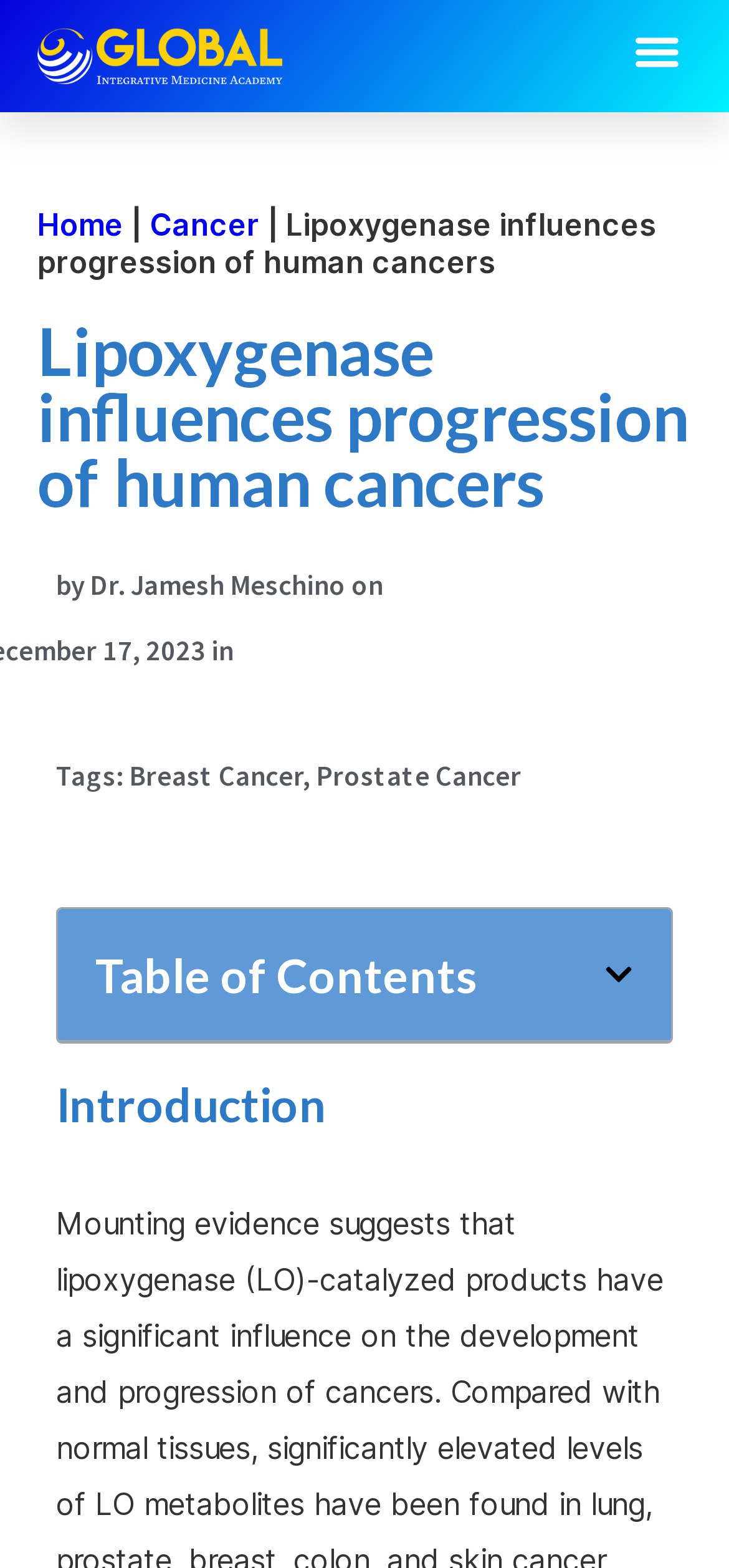Find the bounding box of the web element that fits this description: "Breast Cancer".

[0.177, 0.483, 0.415, 0.506]